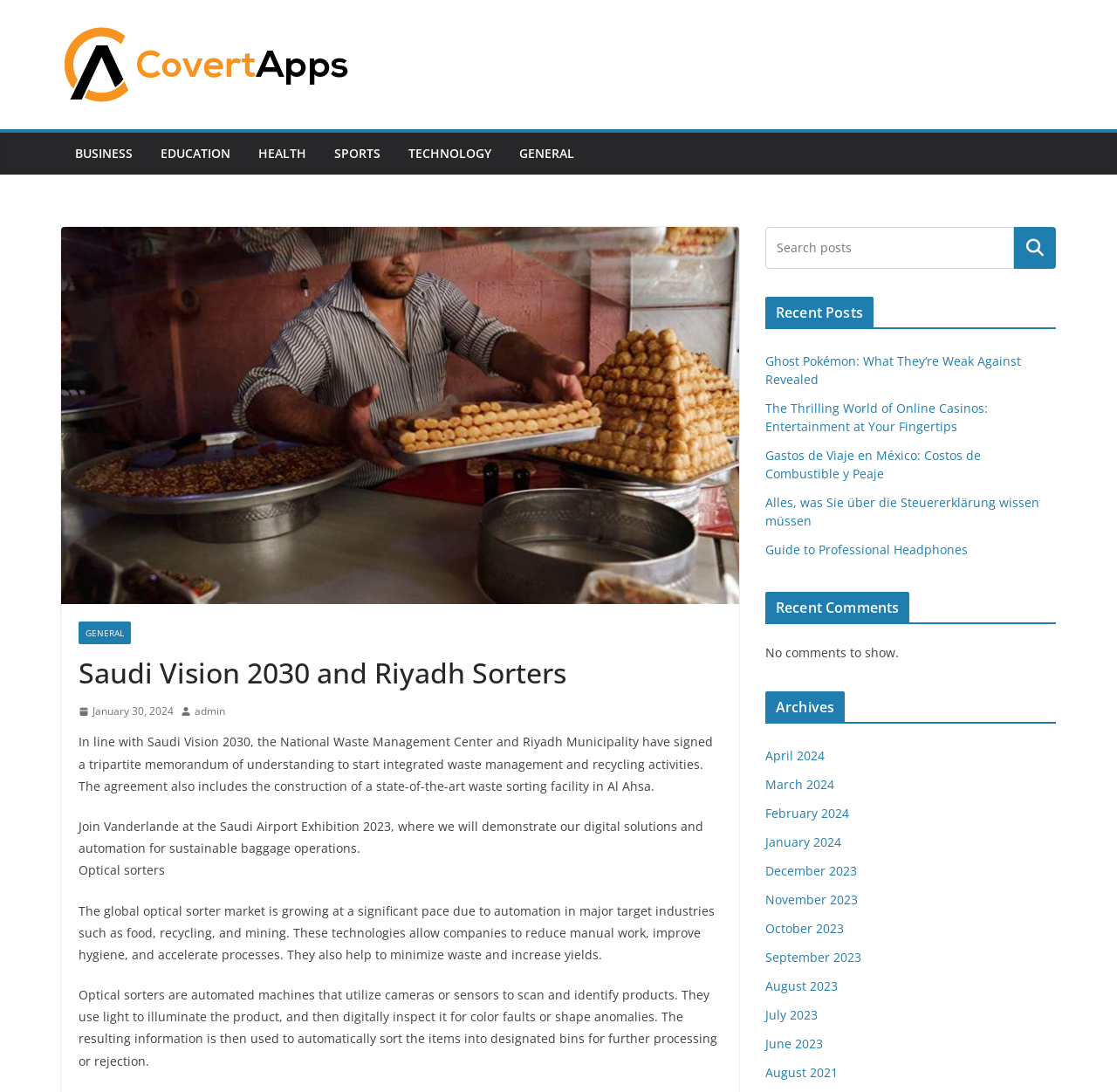Provide a thorough and detailed response to the question by examining the image: 
How many links are there under the 'Recent Posts' section?

The answer can be found by counting the number of link elements under the 'Recent Posts' section, which is a heading element with the text 'Recent Posts'. There are 6 link elements with text 'Ghost Pokémon: What They’re Weak Against Revealed', 'The Thrilling World of Online Casinos: Entertainment at Your Fingertips', 'Gastos de Viaje en México: Costos de Combustible y Peaje', 'Alles, was Sie über die Steuererklärung wissen müssen', 'Guide to Professional Headphones'.